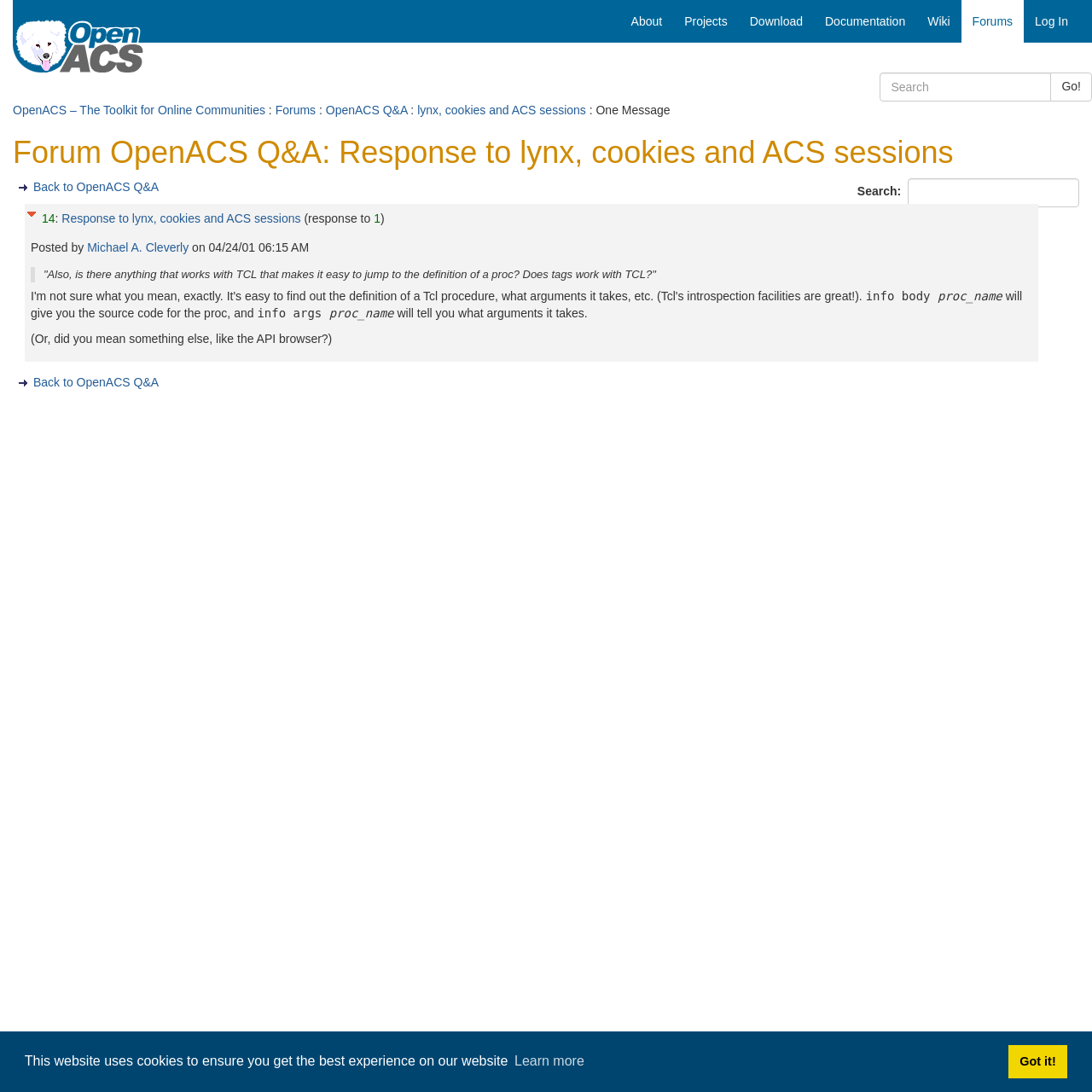What is the text of the webpage's headline?

Forum OpenACS Q&A: Response to lynx, cookies and ACS sessions